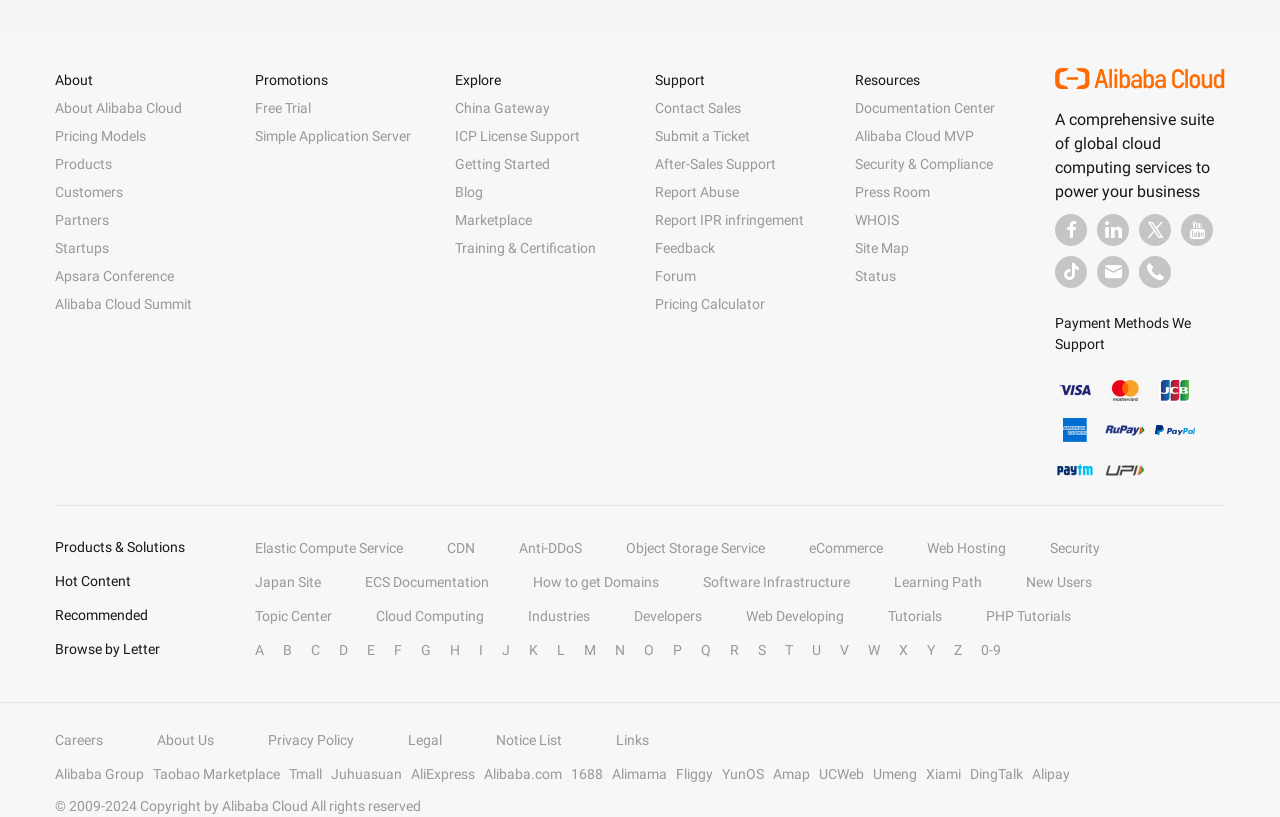Using the given description, provide the bounding box coordinates formatted as (top-left x, top-left y, bottom-right x, bottom-right y), with all values being floating point numbers between 0 and 1. Description: Taobao Marketplace

[0.12, 0.937, 0.219, 0.957]